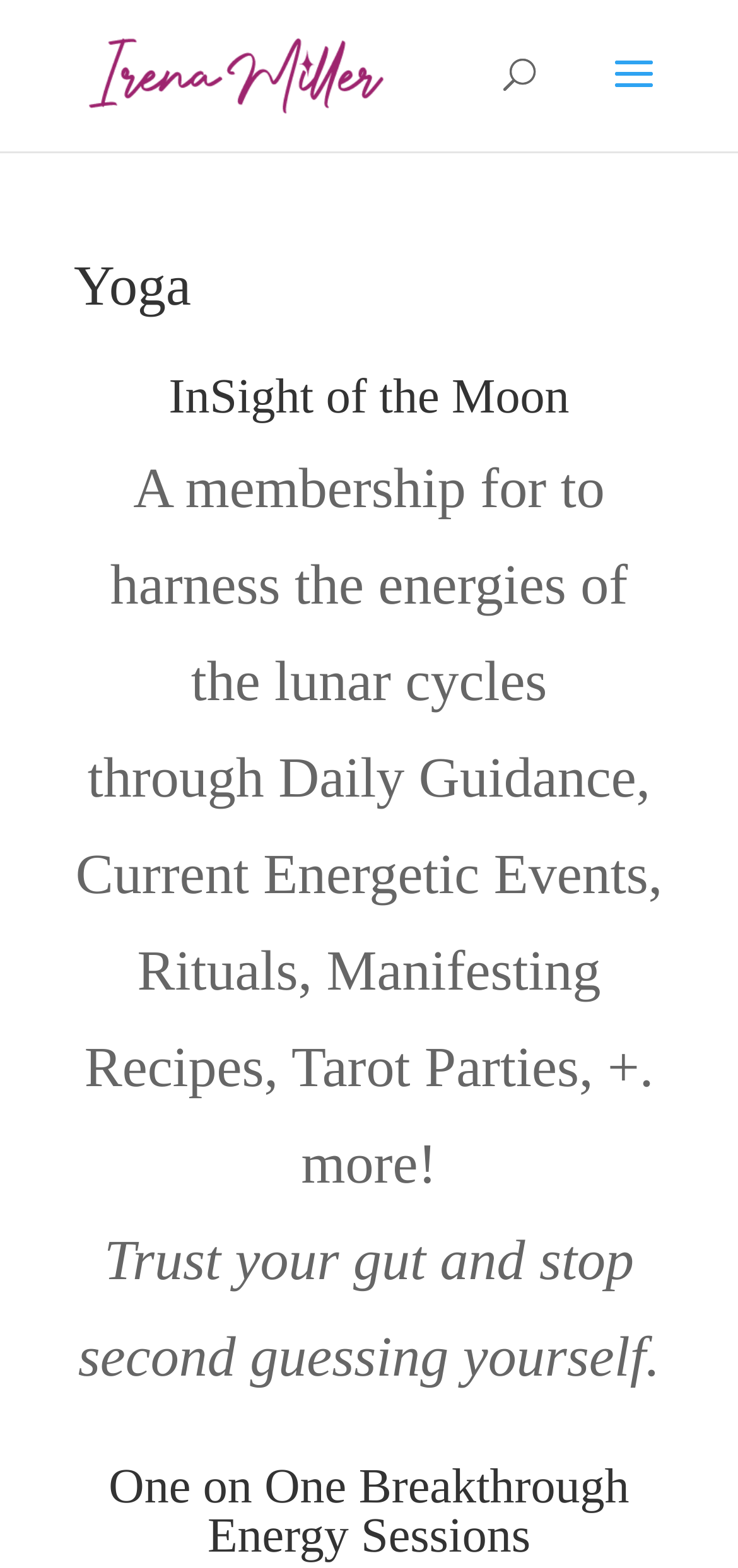What type of sessions are offered?
Examine the image closely and answer the question with as much detail as possible.

The type of sessions offered can be found at the bottom of the webpage, where there is a link with the text 'One on One Breakthrough Energy Sessions'.